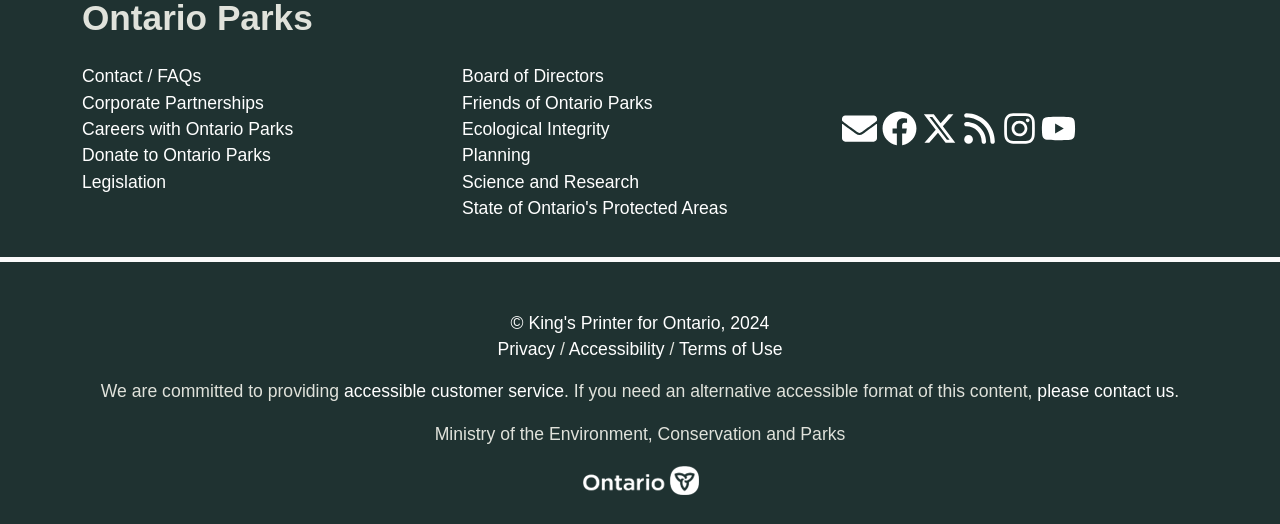How many links are there in the top-left section?
Based on the screenshot, provide a one-word or short-phrase response.

5